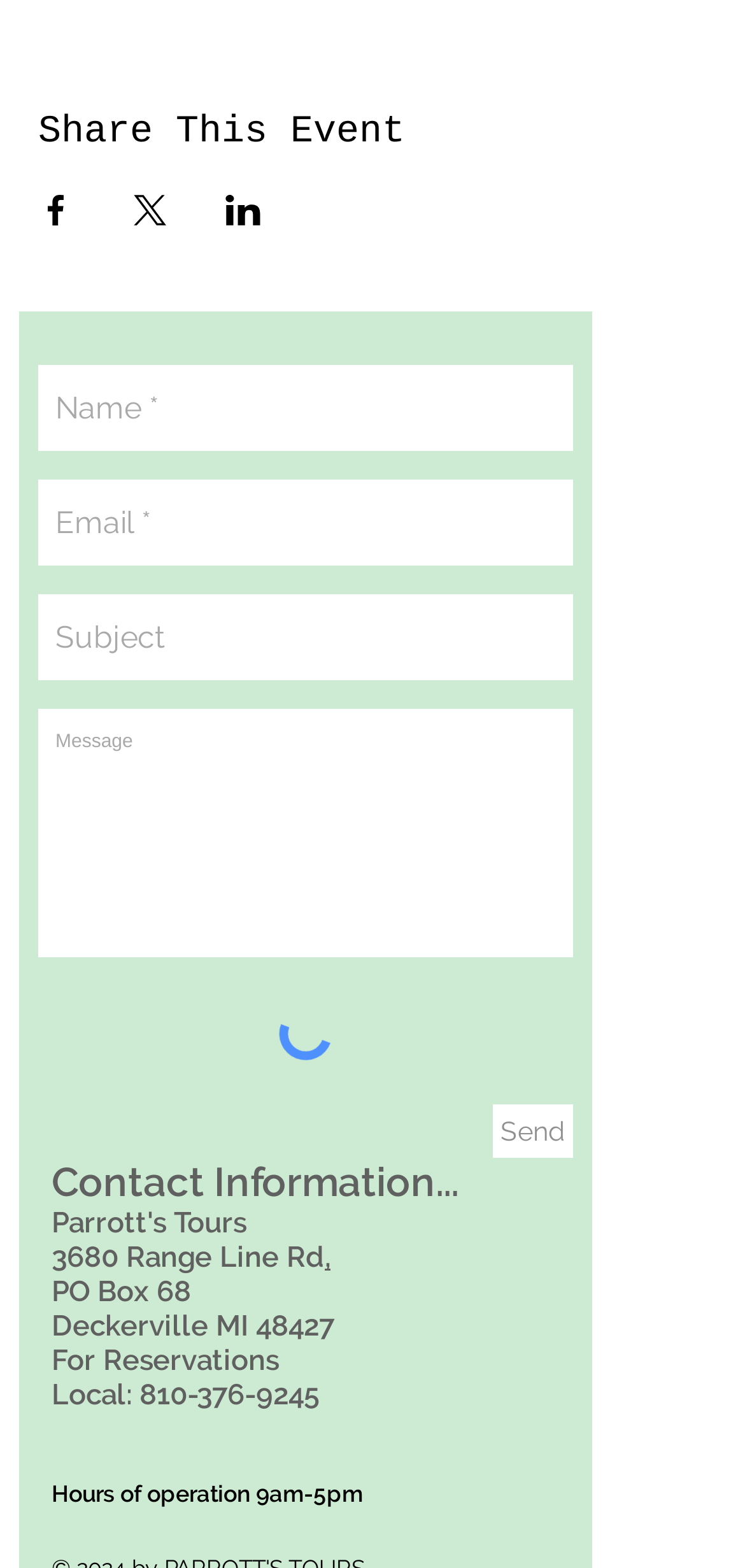Give a short answer to this question using one word or a phrase:
What is the destination of the flight on July 24th, 2024?

Anchorage, AK